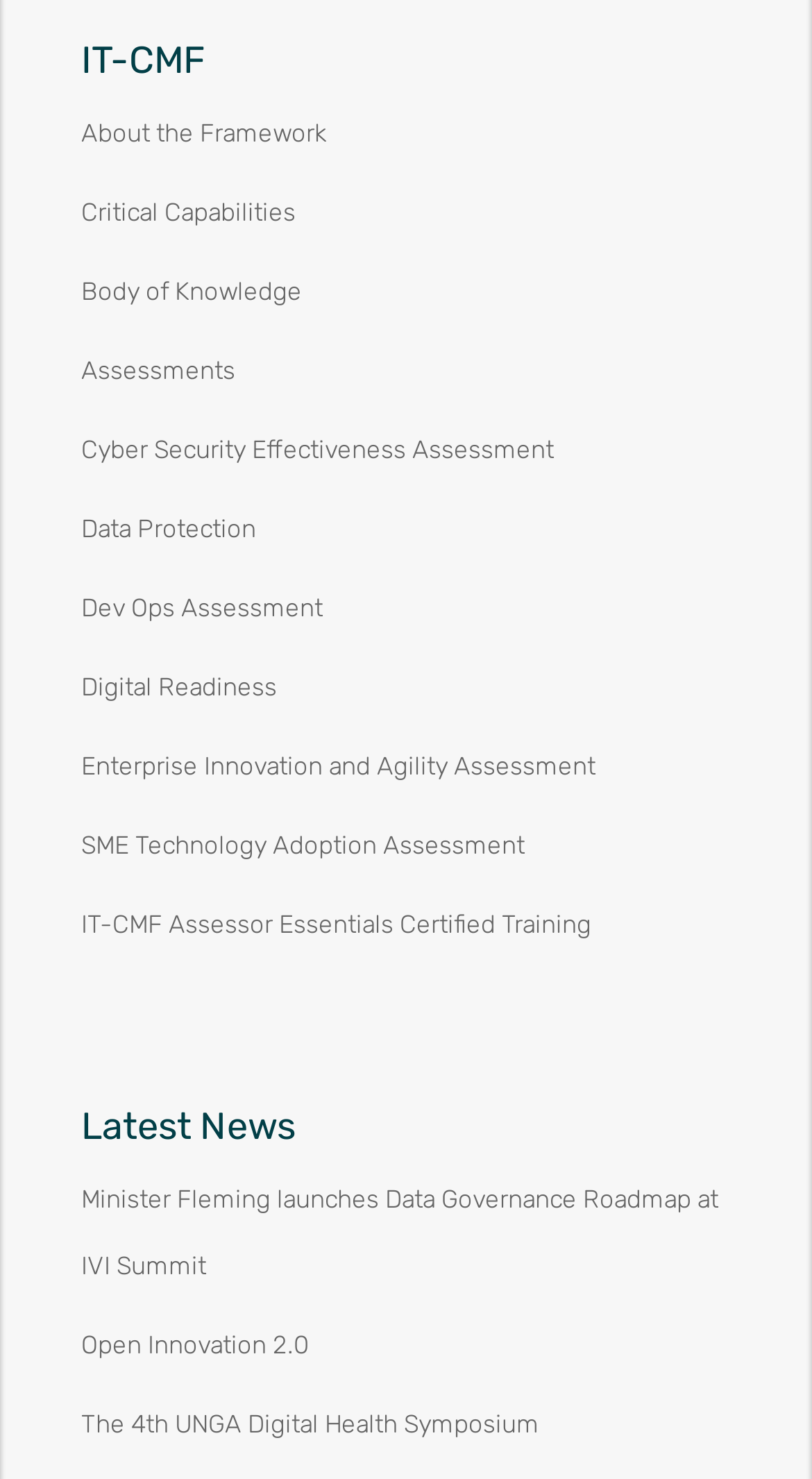Please identify the bounding box coordinates of the area I need to click to accomplish the following instruction: "Learn about the IT-CMF framework".

[0.1, 0.028, 0.9, 0.067]